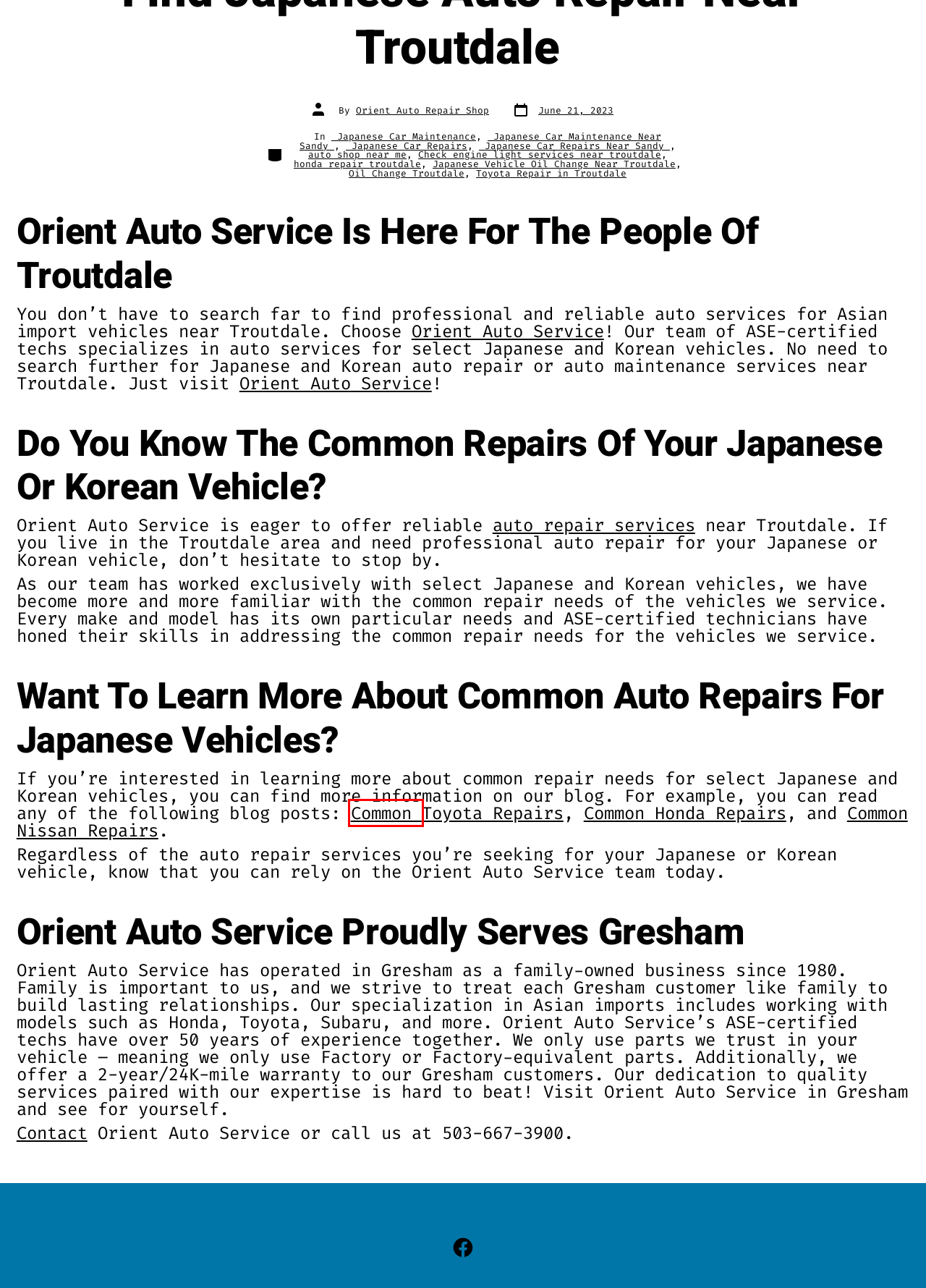You are presented with a screenshot of a webpage containing a red bounding box around an element. Determine which webpage description best describes the new webpage after clicking on the highlighted element. Here are the candidates:
A. Orient Auto Repair Shop |
B. Do You Need Common Nissan Repairs Near Sandy?
C. Japanese Car Repairs |
D. Get Service For These Common Toyota Repairs
E. auto shop near me |
F. Toyota Repair in Troutdale |
G. Japanese Car Maintenance |
H. Check engine light services near troutdale |

D